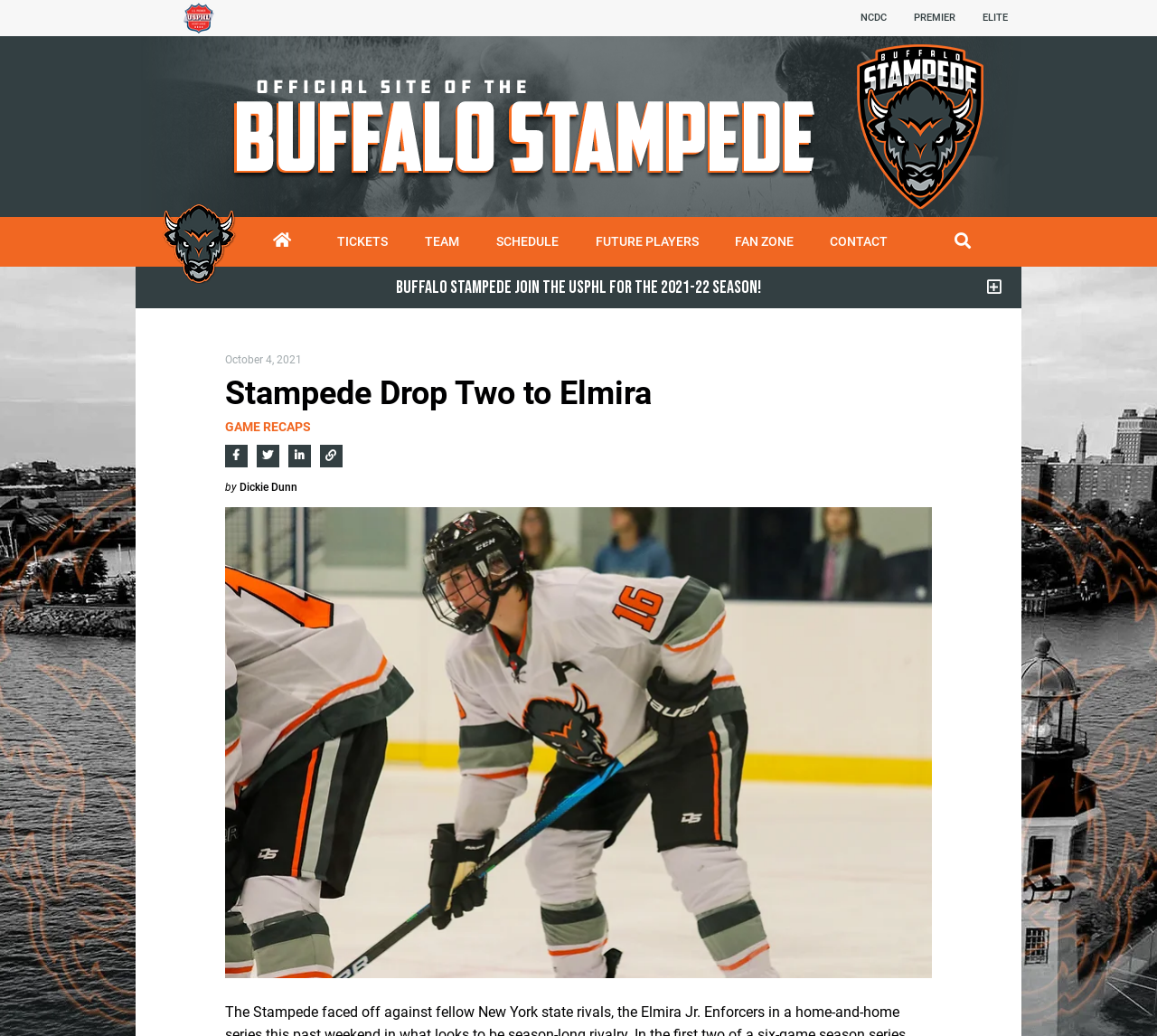Please find the bounding box coordinates of the section that needs to be clicked to achieve this instruction: "Click on the 'About us' link".

None